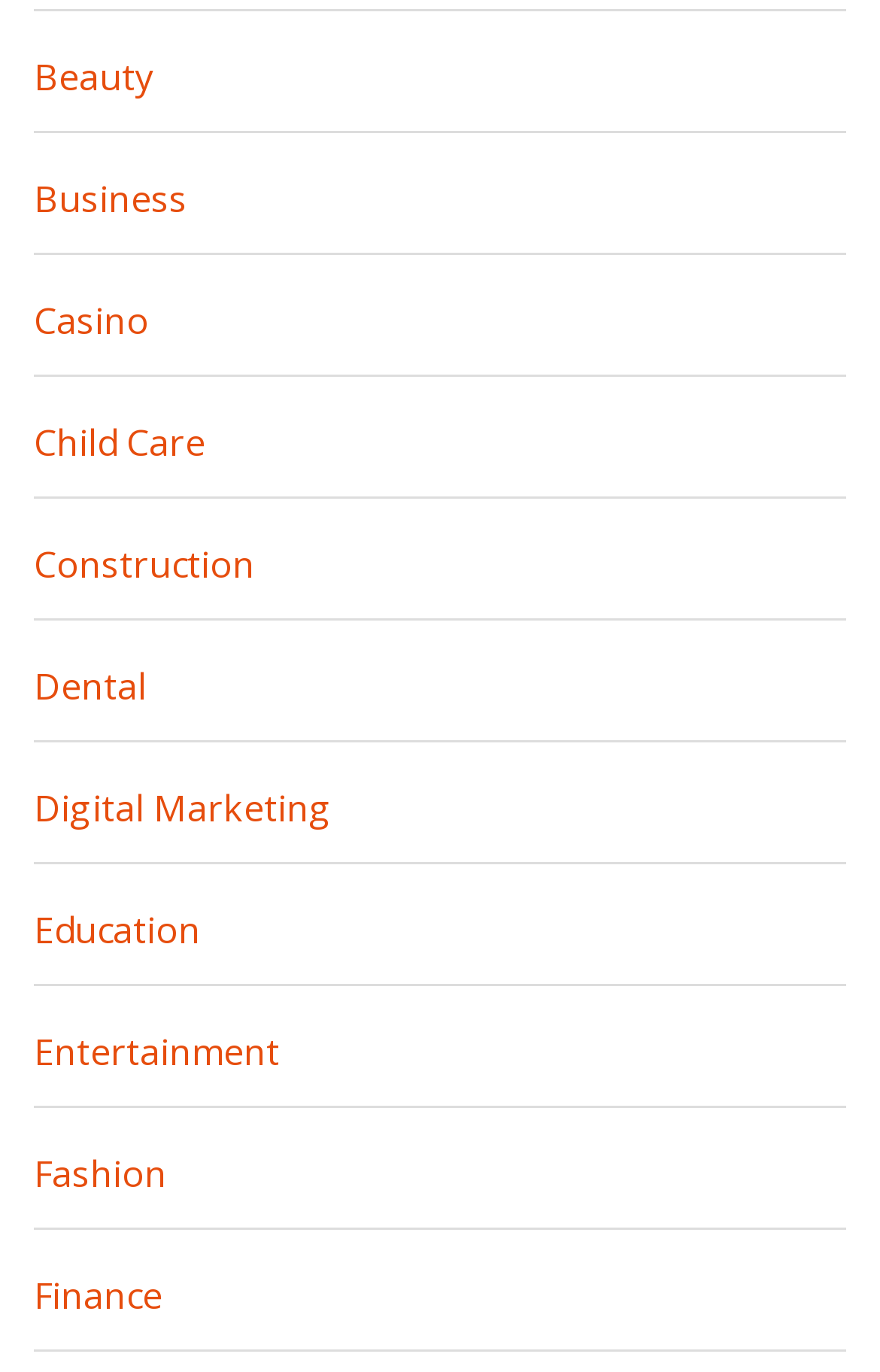Answer the question in a single word or phrase:
What is the category located at the bottom?

Finance